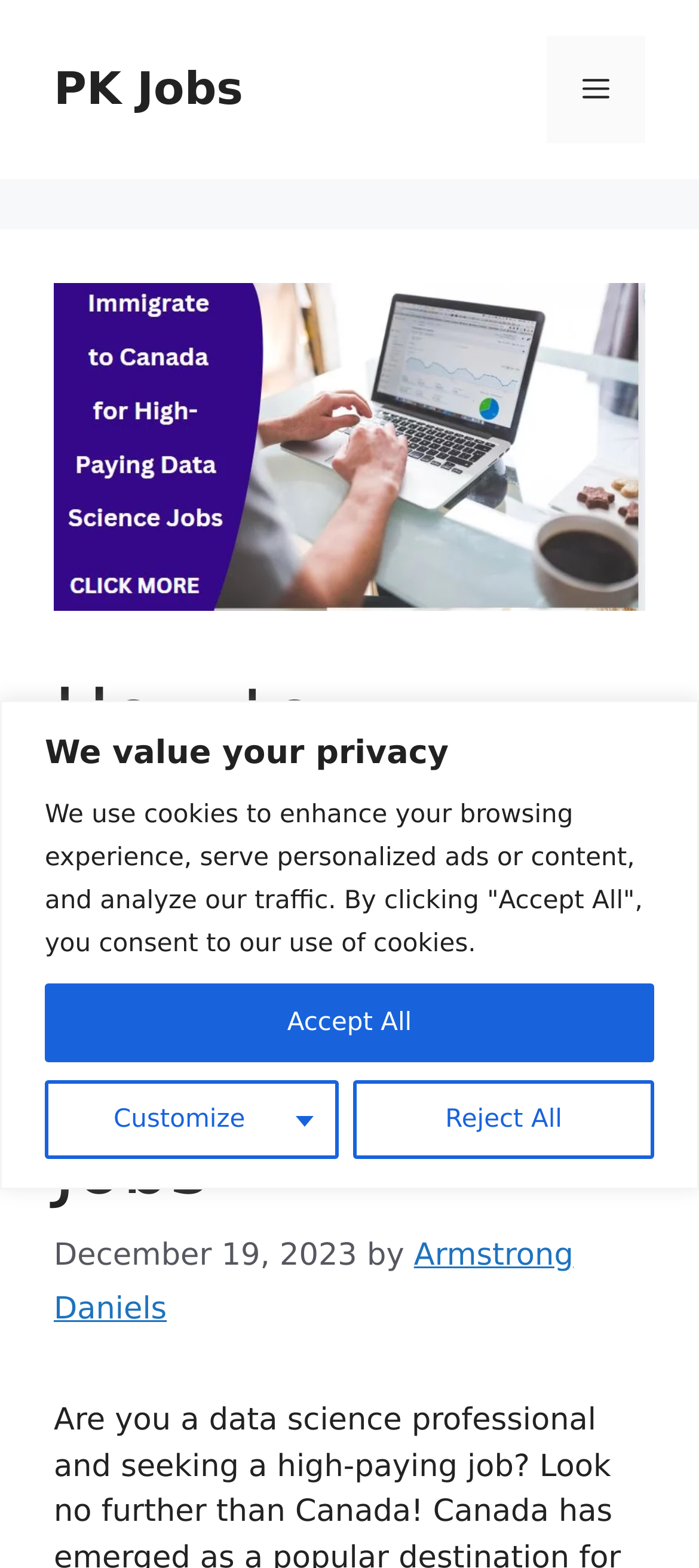Find the coordinates for the bounding box of the element with this description: "Ministry of Trade & Industry".

None